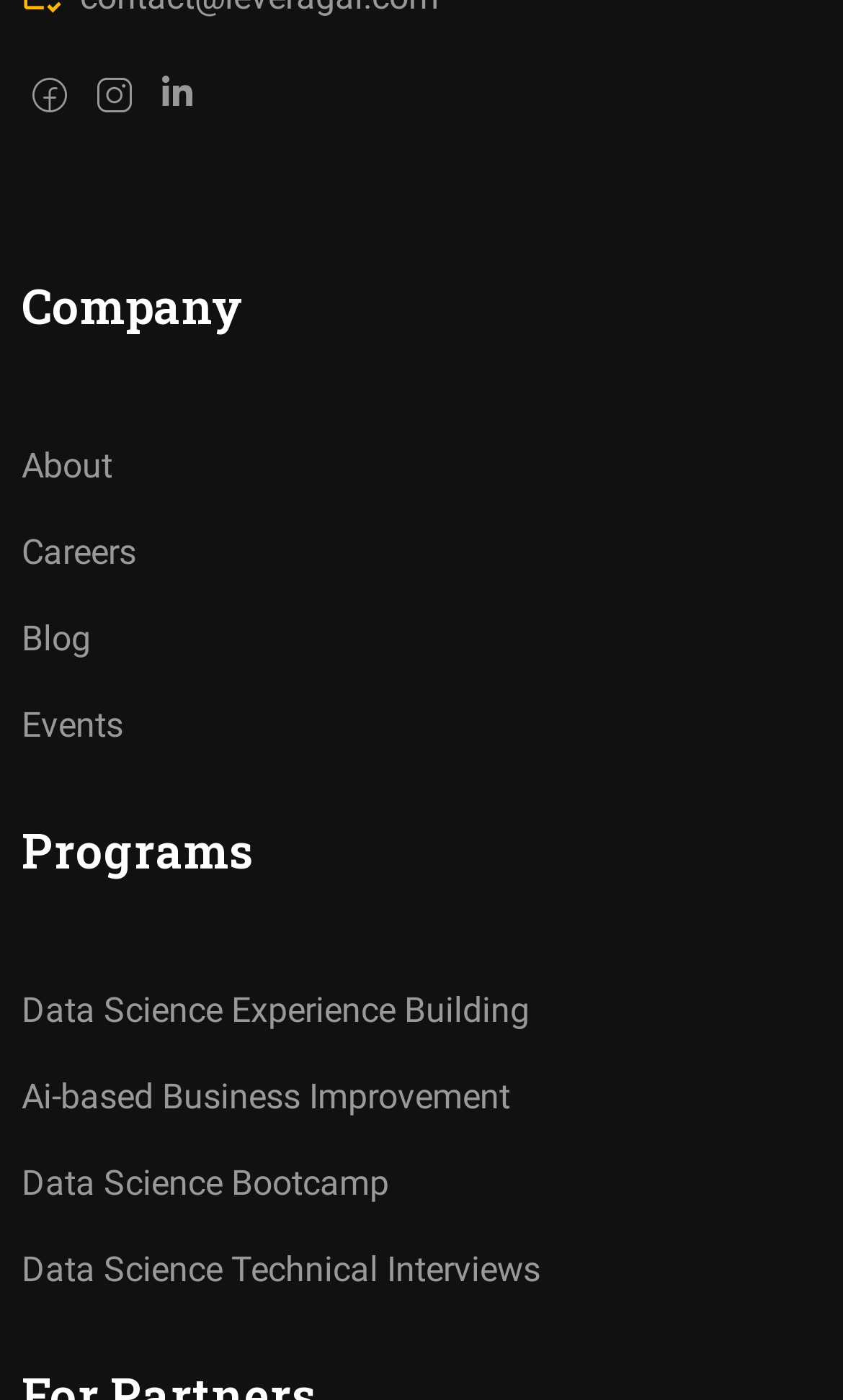Determine the bounding box coordinates of the UI element that matches the following description: "Ai-based Business Improvement". The coordinates should be four float numbers between 0 and 1 in the format [left, top, right, bottom].

[0.026, 0.768, 0.605, 0.798]